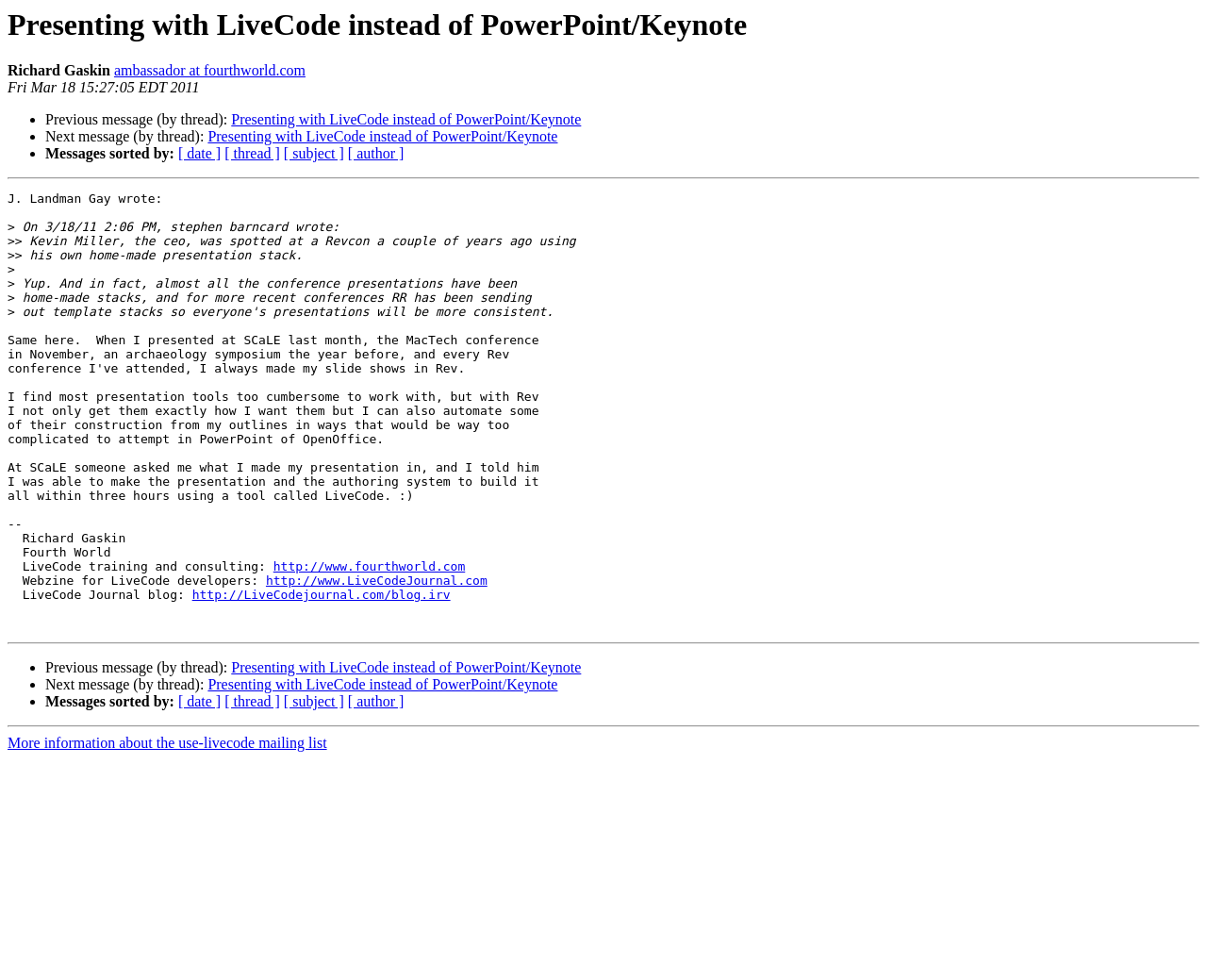Describe the webpage meticulously, covering all significant aspects.

This webpage appears to be a forum or mailing list discussion thread. At the top, there is a heading that reads "Presenting with LiveCode instead of PowerPoint/Keynote" and is followed by the author's name, "Richard Gaskin", and their title, "ambassador at fourthworld.com". The date of the post, "Fri Mar 18 15:27:05 EDT 2011", is also displayed.

Below the heading, there are three bullet points with links to previous and next messages in the thread, as well as a link to sort messages by date, thread, subject, or author. A horizontal separator line divides this section from the main content.

The main content consists of a discussion thread with multiple messages. The first message is from "J. Landman Gay" and is followed by a response from "stephen barncard". The response includes a quote from the original message, indicated by a ">" symbol, and a reply from "stephen barncard". The discussion continues with additional messages, including one that mentions a CEO using a home-made presentation stack and another that discusses conference presentations.

On the right side of the page, there are three links to external websites: "http://www.fourthworld.com", "http://www.LiveCodeJournal.com", and "http://LiveCodejournal.com/blog.irv". These links are accompanied by brief descriptions of the websites.

The page is divided into sections by horizontal separator lines. The bottom section contains another set of bullet points with links to previous and next messages in the thread, as well as links to sort messages by date, thread, subject, or author. Finally, there is a link to more information about the "use-livecode" mailing list.